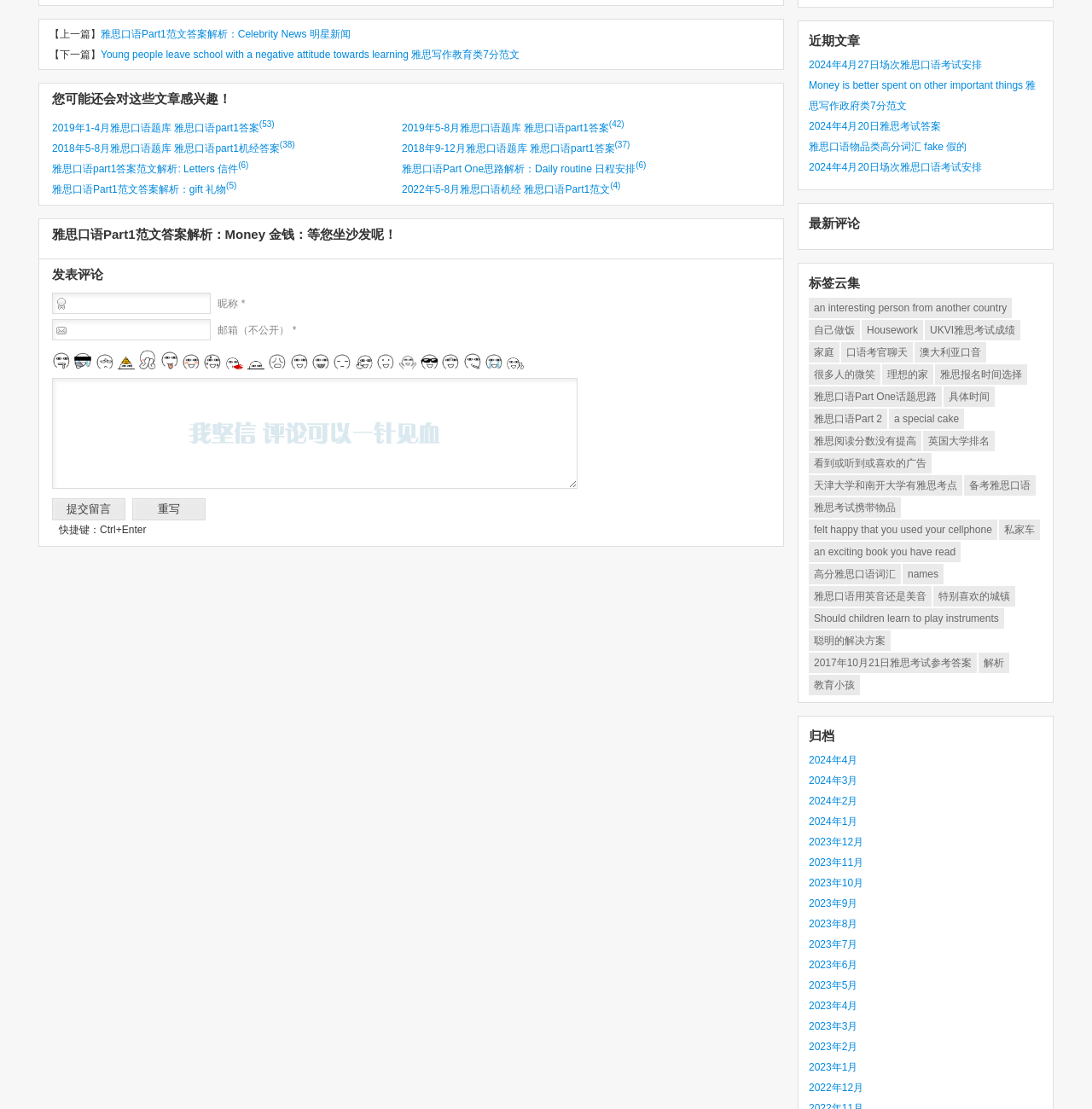Pinpoint the bounding box coordinates of the clickable element needed to complete the instruction: "Click the link to view the latest comments". The coordinates should be provided as four float numbers between 0 and 1: [left, top, right, bottom].

[0.741, 0.192, 0.955, 0.215]